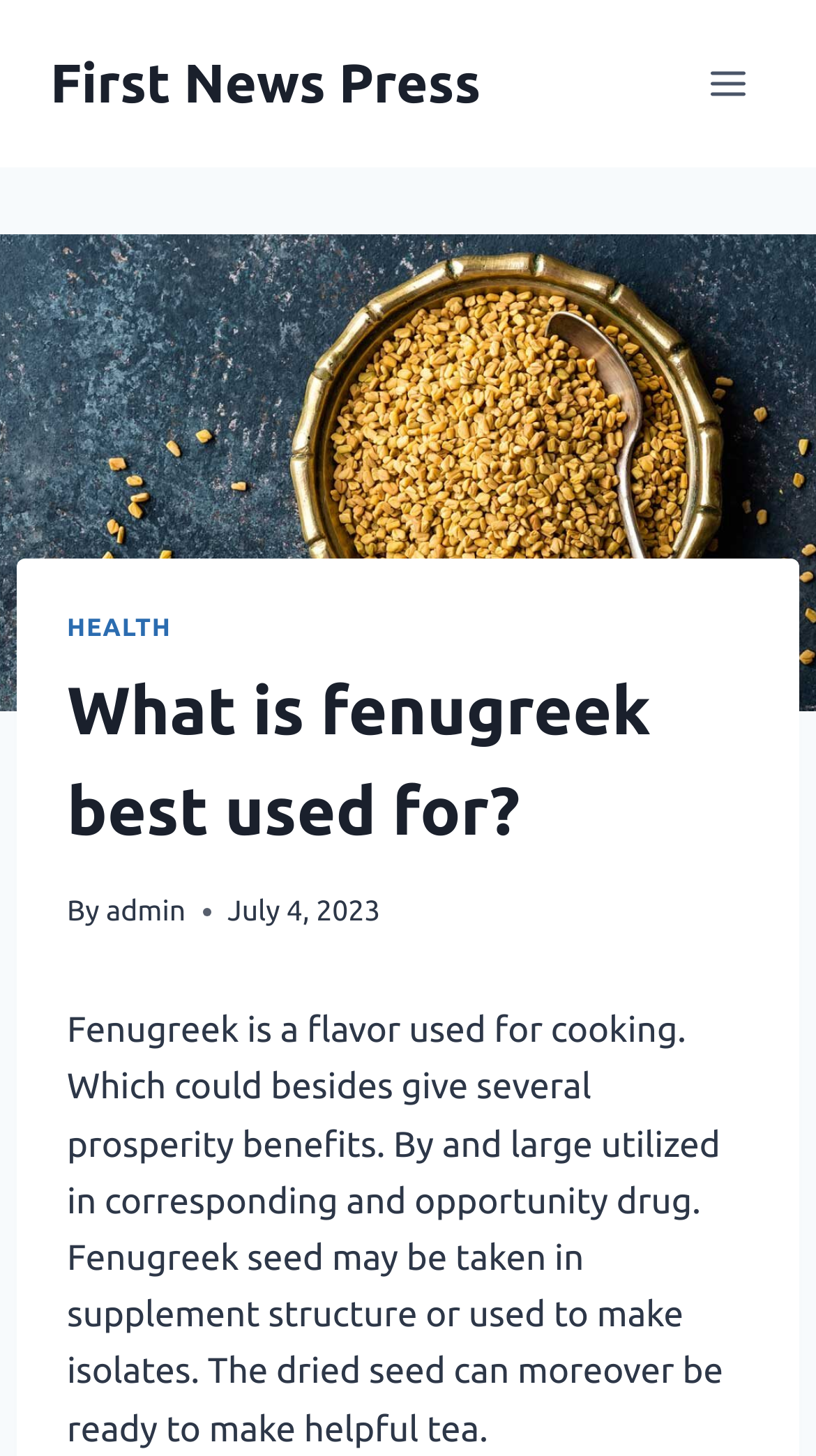Based on the element description Toggle Menu, identify the bounding box coordinates for the UI element. The coordinates should be in the format (top-left x, top-left y, bottom-right x, bottom-right y) and within the 0 to 1 range.

[0.844, 0.035, 0.938, 0.08]